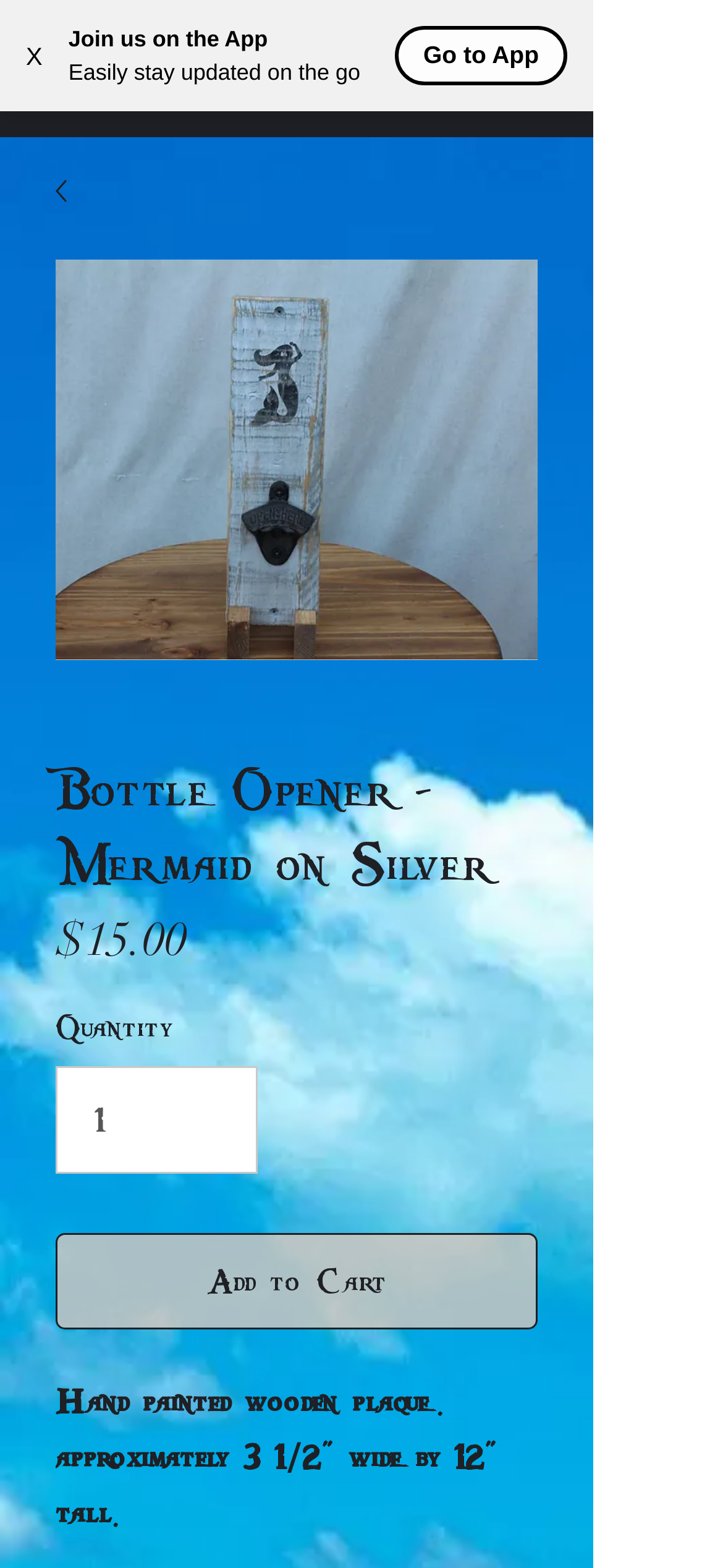Please specify the bounding box coordinates in the format (top-left x, top-left y, bottom-right x, bottom-right y), with values ranging from 0 to 1. Identify the bounding box for the UI component described as follows: input value="1" aria-label="Quantity" value="1"

[0.077, 0.68, 0.356, 0.749]